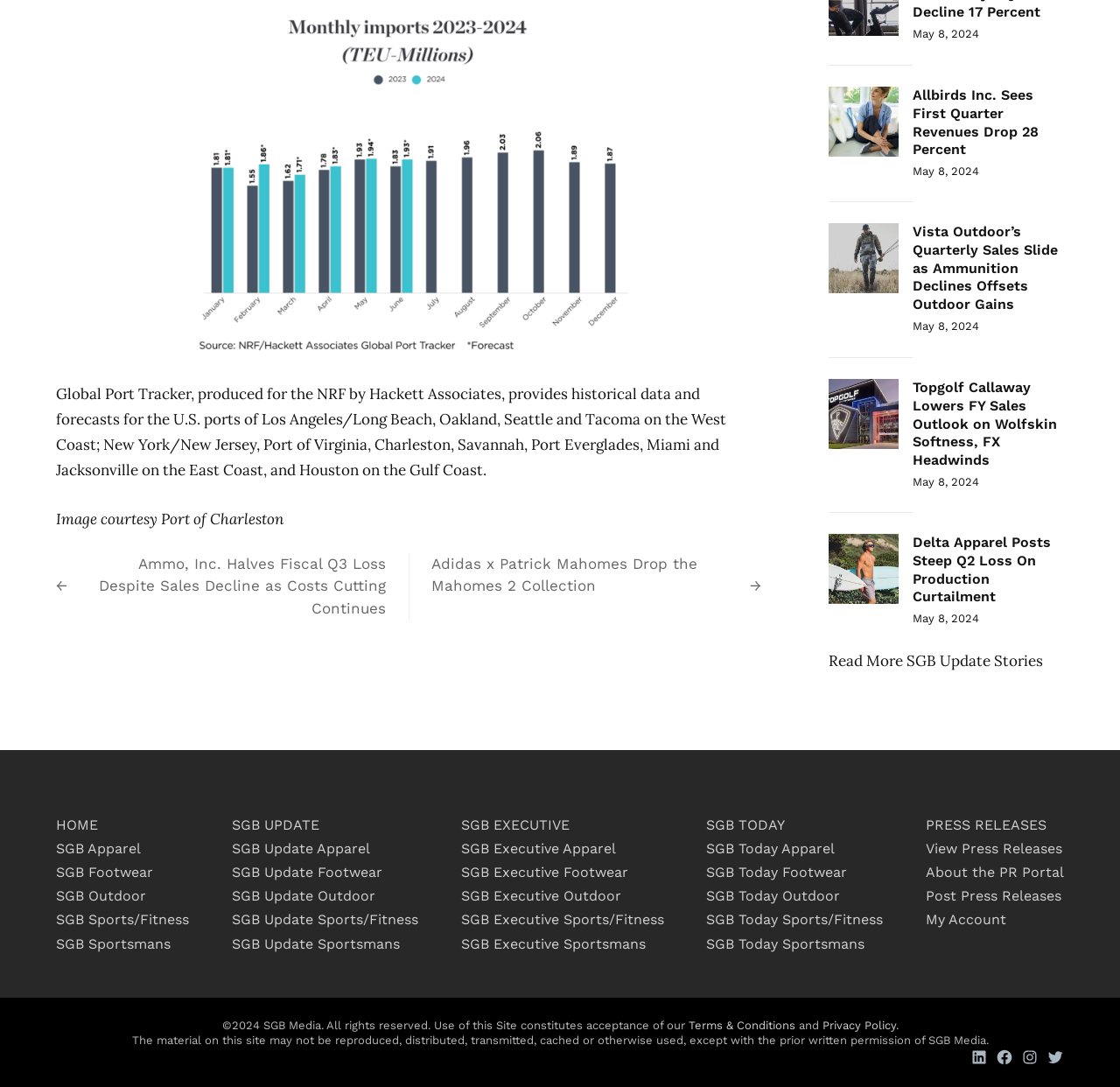Find the bounding box coordinates of the element's region that should be clicked in order to follow the given instruction: "Go to the 'SGB Apparel' section". The coordinates should consist of four float numbers between 0 and 1, i.e., [left, top, right, bottom].

[0.05, 0.773, 0.126, 0.788]